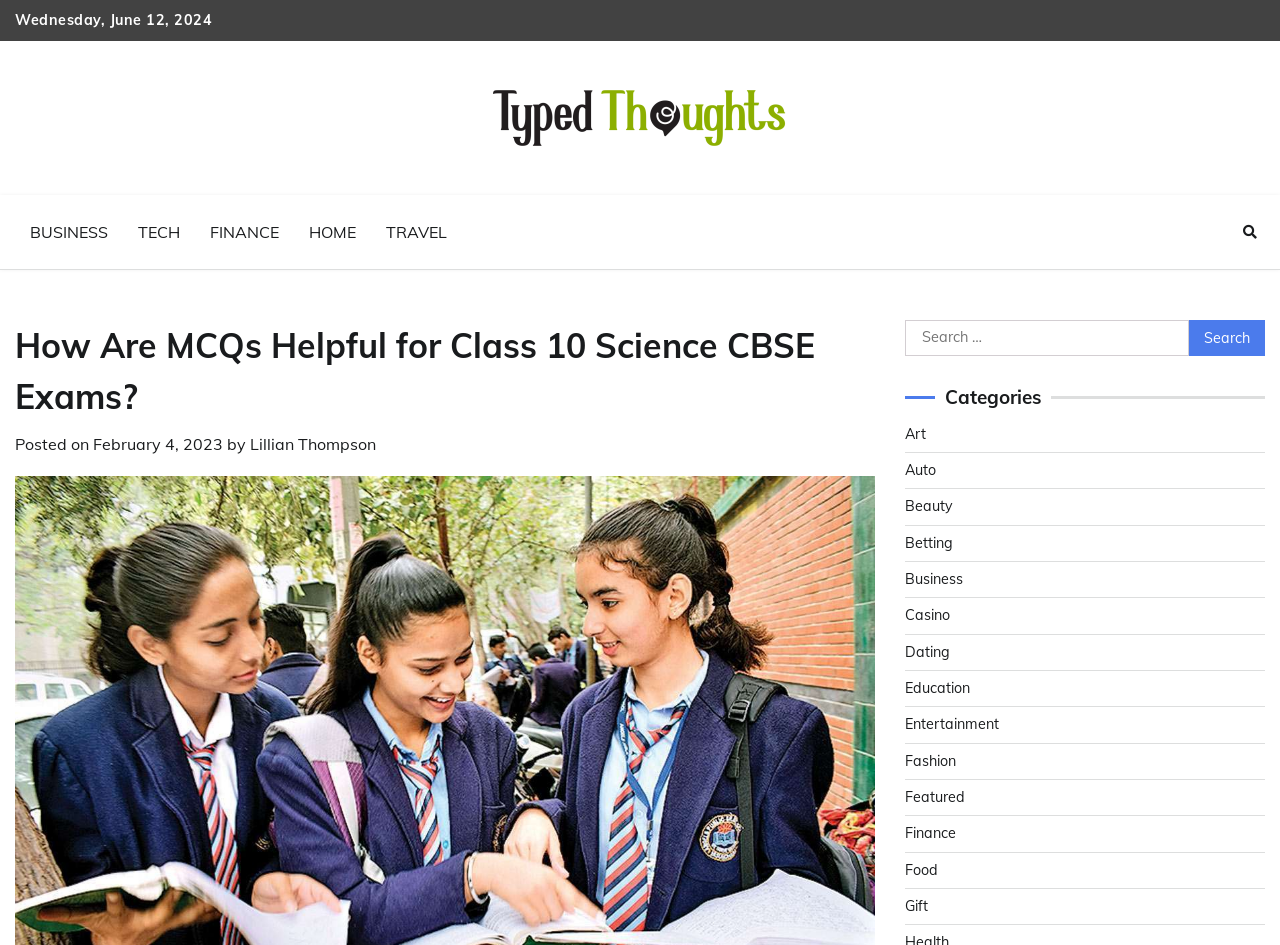Produce an extensive caption that describes everything on the webpage.

The webpage appears to be a blog post titled "How Are MCQs Helpful for Class 10 Science CBSE Exams?" on a website called "Typed Thoughts". At the top left corner, there is a date "Wednesday, June 12, 2024" and a link to the website's homepage "Typed Thoughts" with an accompanying image. 

Below the title, there is a section with links to various categories, including "BUSINESS", "TECH", "FINANCE", "HOME", and "TRAVEL", which are aligned horizontally. 

On the right side of the page, there is a search bar with a search button and a label "Search for:". 

The main content of the page starts with a heading "How Are MCQs Helpful for Class 10 Science CBSE Exams?" followed by the post's metadata, including the date "February 4, 2023" and the author "Lillian Thompson". 

Further down, there is a section titled "Categories" with a list of links to various categories, including "Art", "Auto", "Beauty", and many others, which are aligned vertically.